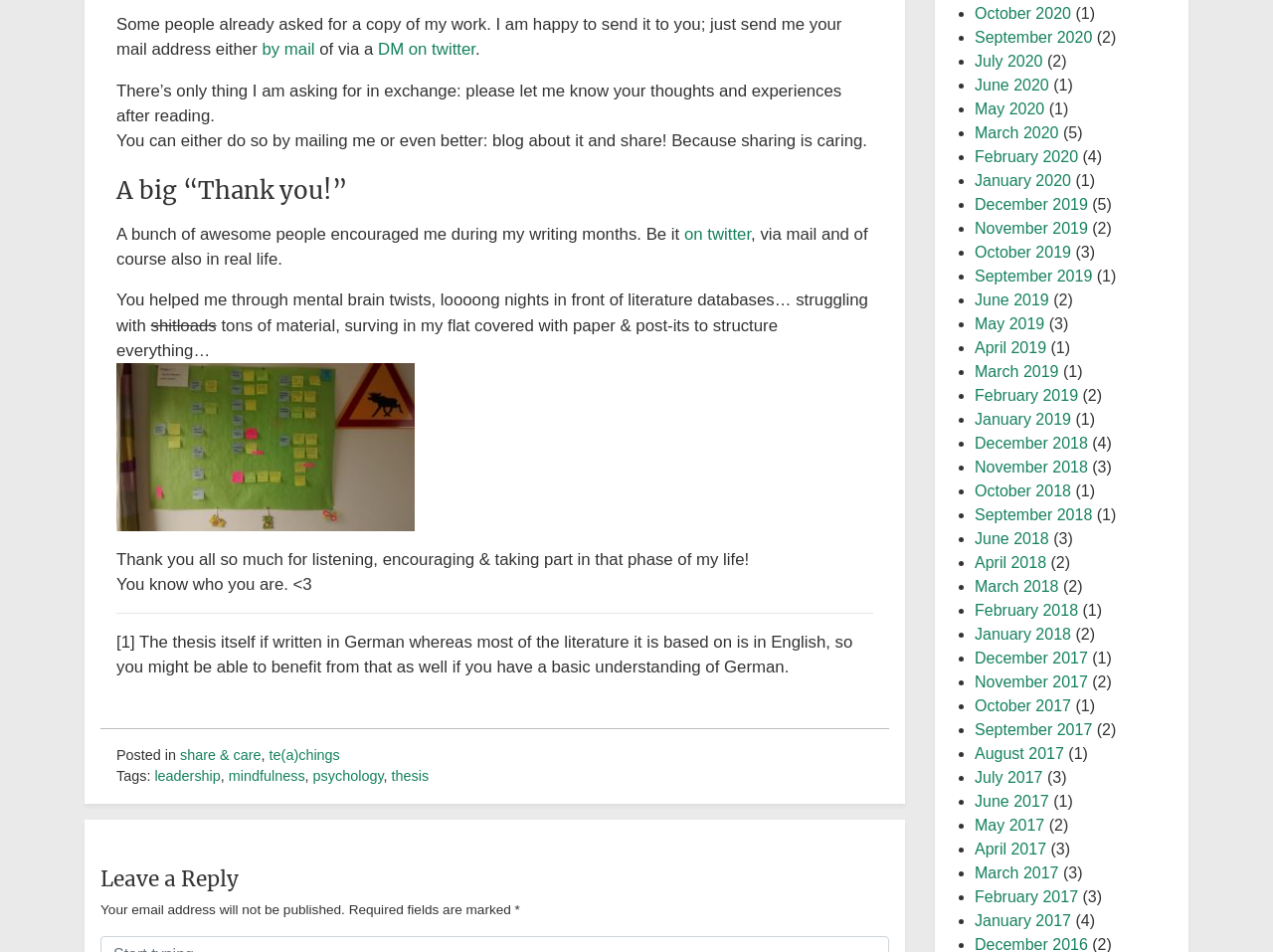Please specify the bounding box coordinates for the clickable region that will help you carry out the instruction: "click the 'share & care' link".

[0.141, 0.784, 0.205, 0.801]